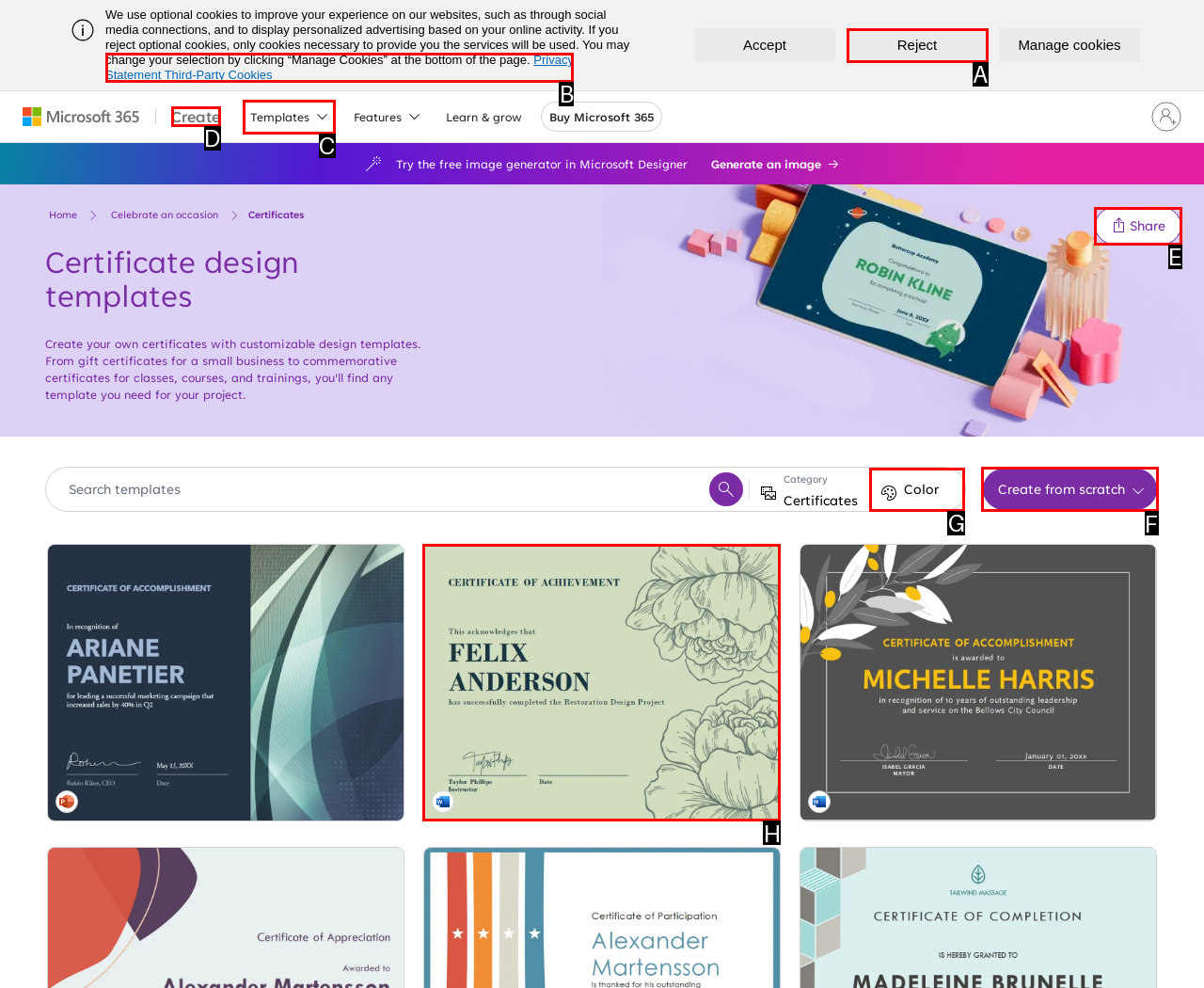Choose the HTML element you need to click to achieve the following task: Create a certificate from scratch
Respond with the letter of the selected option from the given choices directly.

F